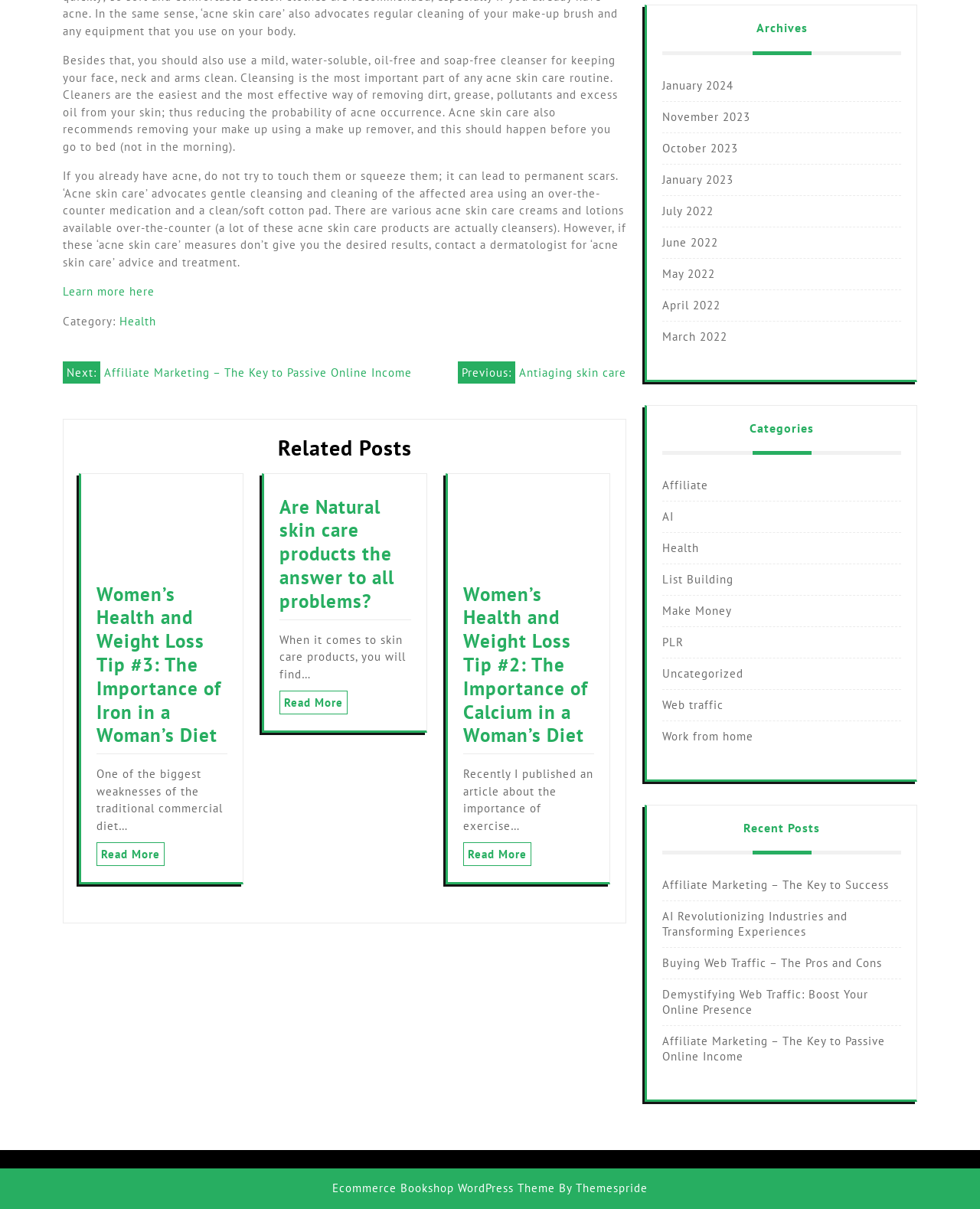Could you determine the bounding box coordinates of the clickable element to complete the instruction: "Read 'Women’s Health and Weight Loss Tip #3: The Importance of Iron in a Woman’s Diet'"? Provide the coordinates as four float numbers between 0 and 1, i.e., [left, top, right, bottom].

[0.098, 0.477, 0.232, 0.624]